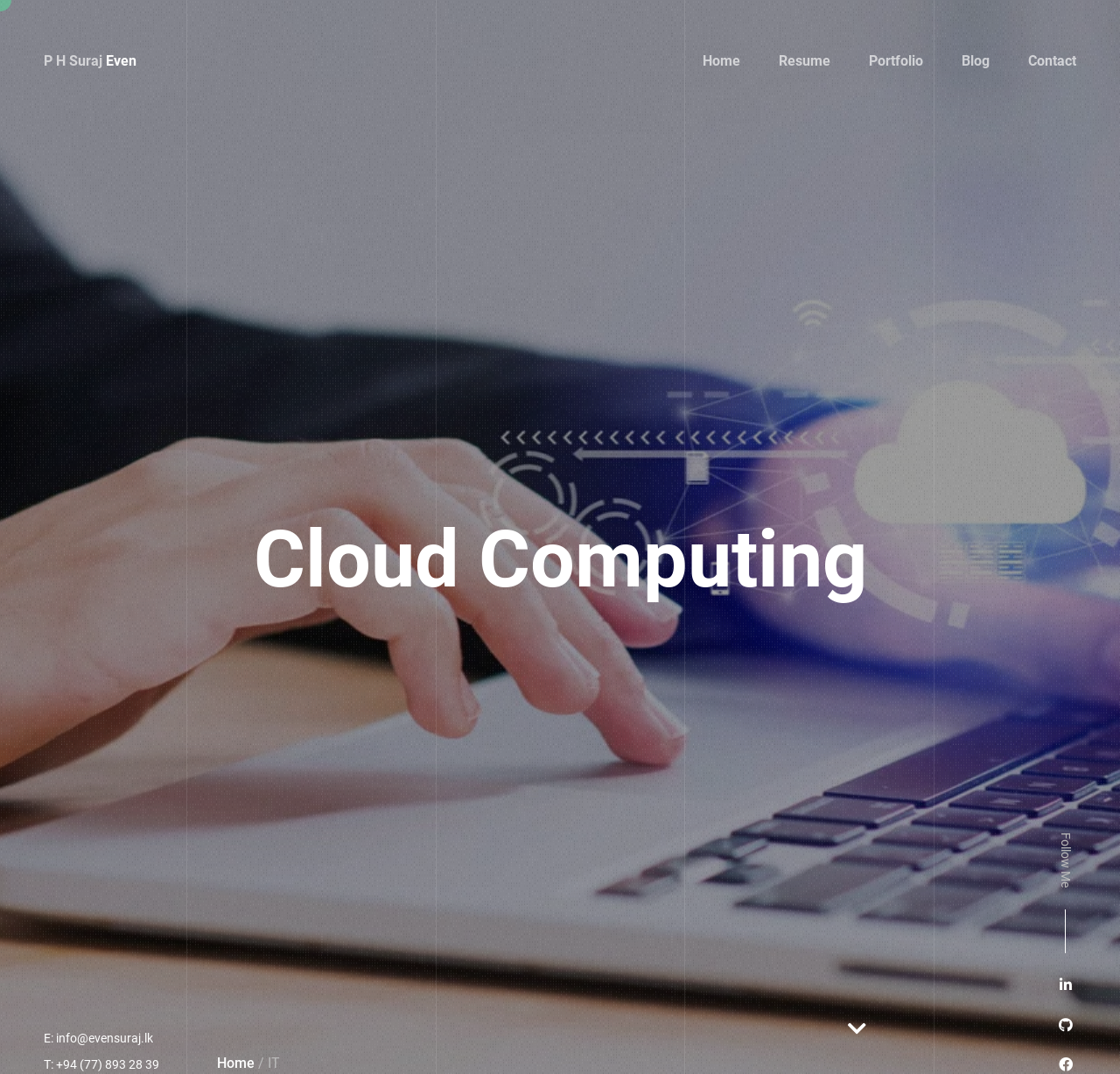Given the description "parent_node: Cloud Computing", determine the bounding box of the corresponding UI element.

[0.757, 0.938, 0.773, 0.97]